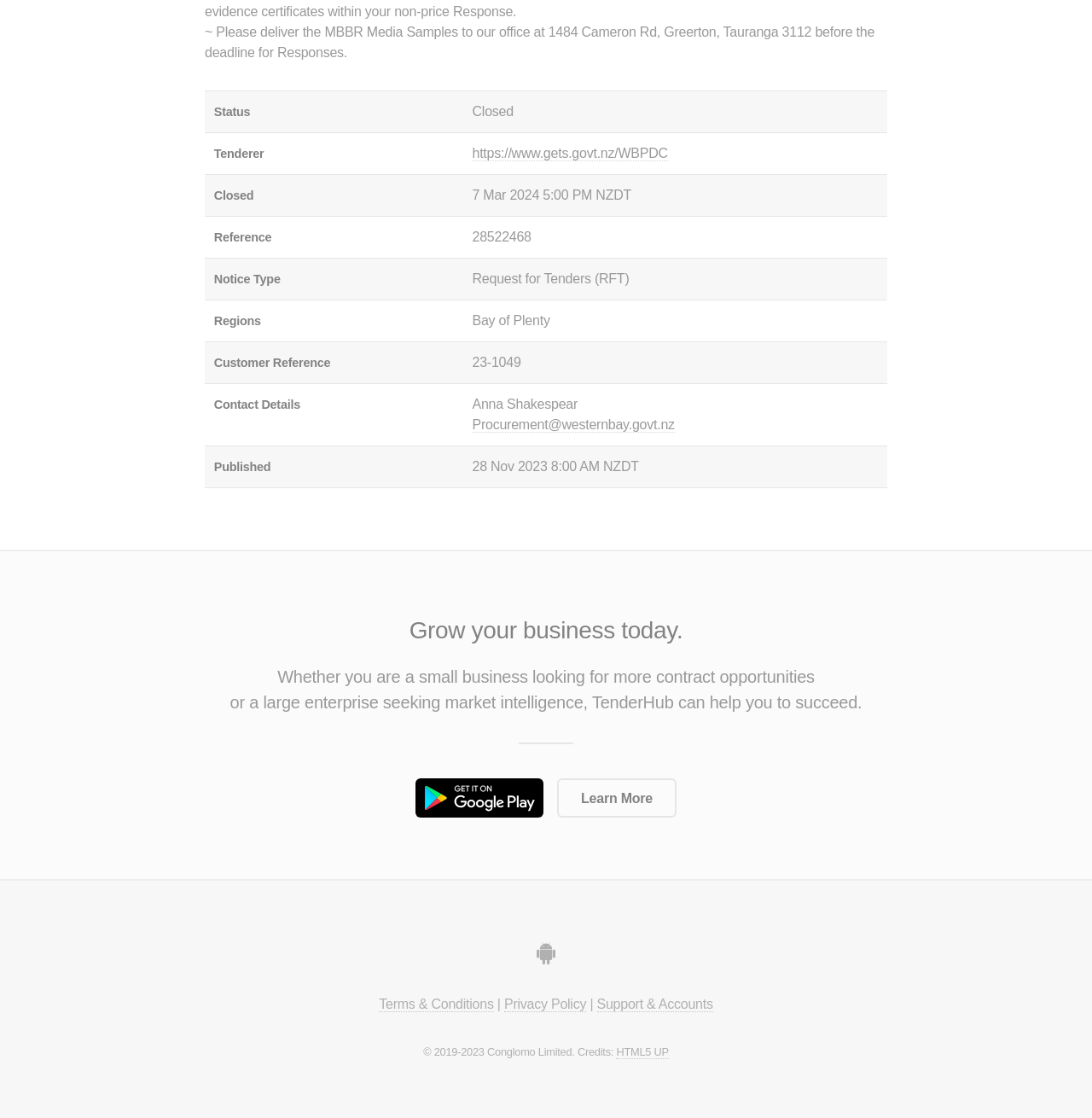Find the bounding box coordinates for the UI element whose description is: "Procurement@westernbay.govt.nz". The coordinates should be four float numbers between 0 and 1, in the format [left, top, right, bottom].

[0.432, 0.373, 0.618, 0.387]